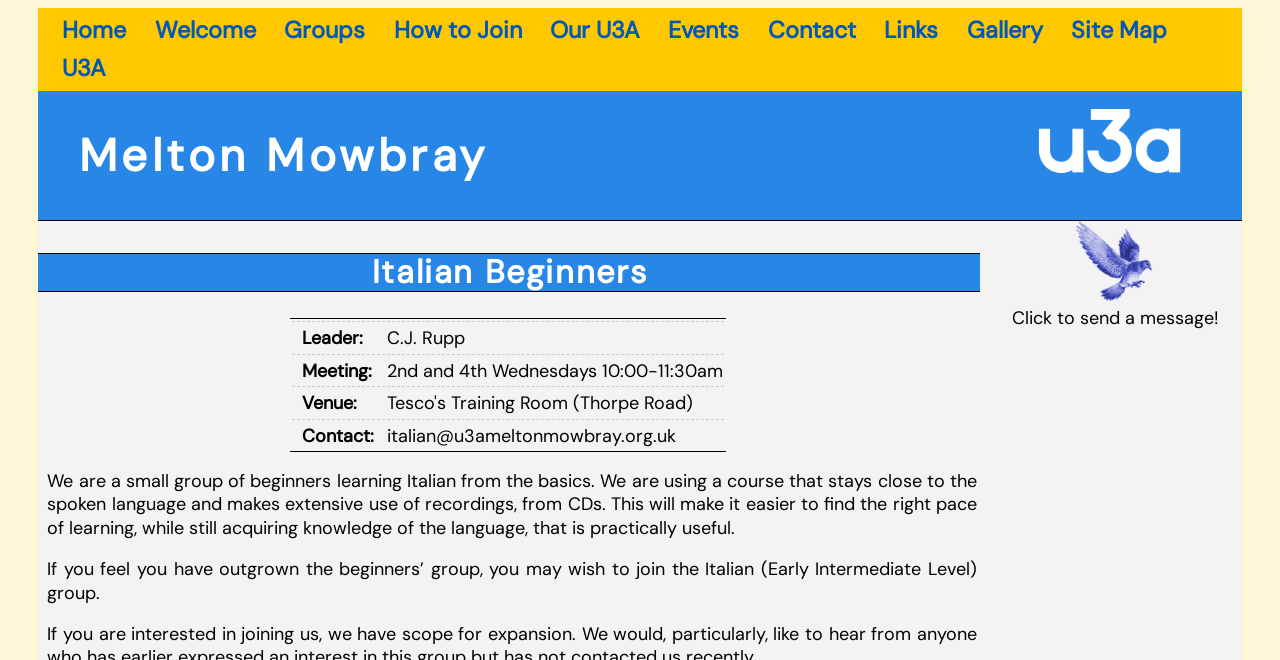Identify the bounding box coordinates of the clickable region required to complete the instruction: "Contact the Italian Beginners group". The coordinates should be given as four float numbers within the range of 0 and 1, i.e., [left, top, right, bottom].

[0.294, 0.634, 0.565, 0.68]